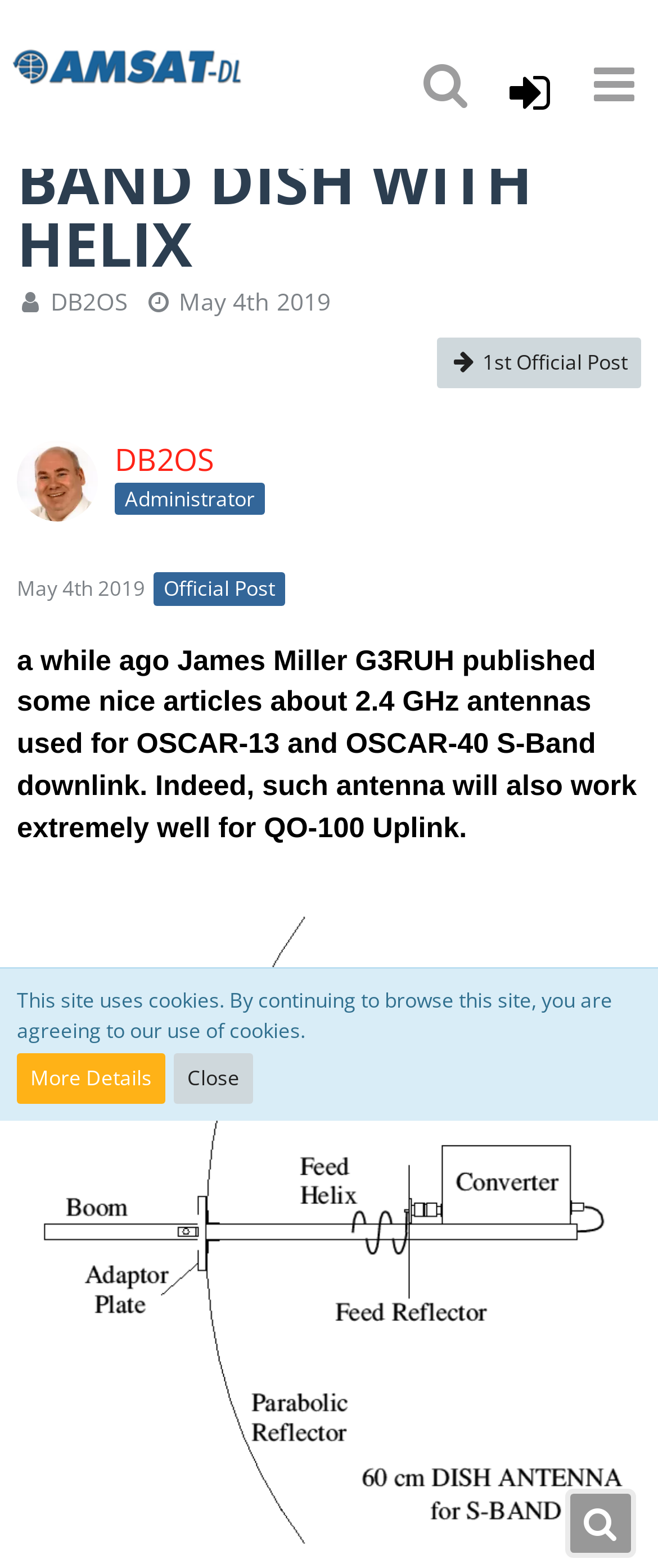Generate a thorough caption that explains the contents of the webpage.

The webpage appears to be a forum post on the AMSAT-DL Forum, specifically discussing antennas used for OSCAR-13 and OSCAR-40 S-Band downlink. At the top right corner, there is a menu button and a link to log in or register. On the top left, there is a link to the AMSAT-DL Forum homepage.

Below the top navigation, there is a breadcrumb navigation bar with a single item, "Antenna", which is also a link. The main content area has a heading that reads "G3RUH 60CM S-BAND DISH WITH HELIX" in a large font size. Below the heading, there are two links, one to the author "DB2OS" and another to the post date "May 4th 2019".

The main content of the post is a paragraph of text that discusses James Miller G3RUH's articles about 2.4 GHz antennas and their application to QO-100 Uplink. Below the text, there is a link with a font awesome icon.

On the right side of the main content area, there is a section with a link to the first official post, marked with a font awesome icon. Below this section, there is another section with a link to the post date and a label "Official Post".

At the bottom of the page, there is a notice about the site using cookies, with links to "More Details" and "Close".